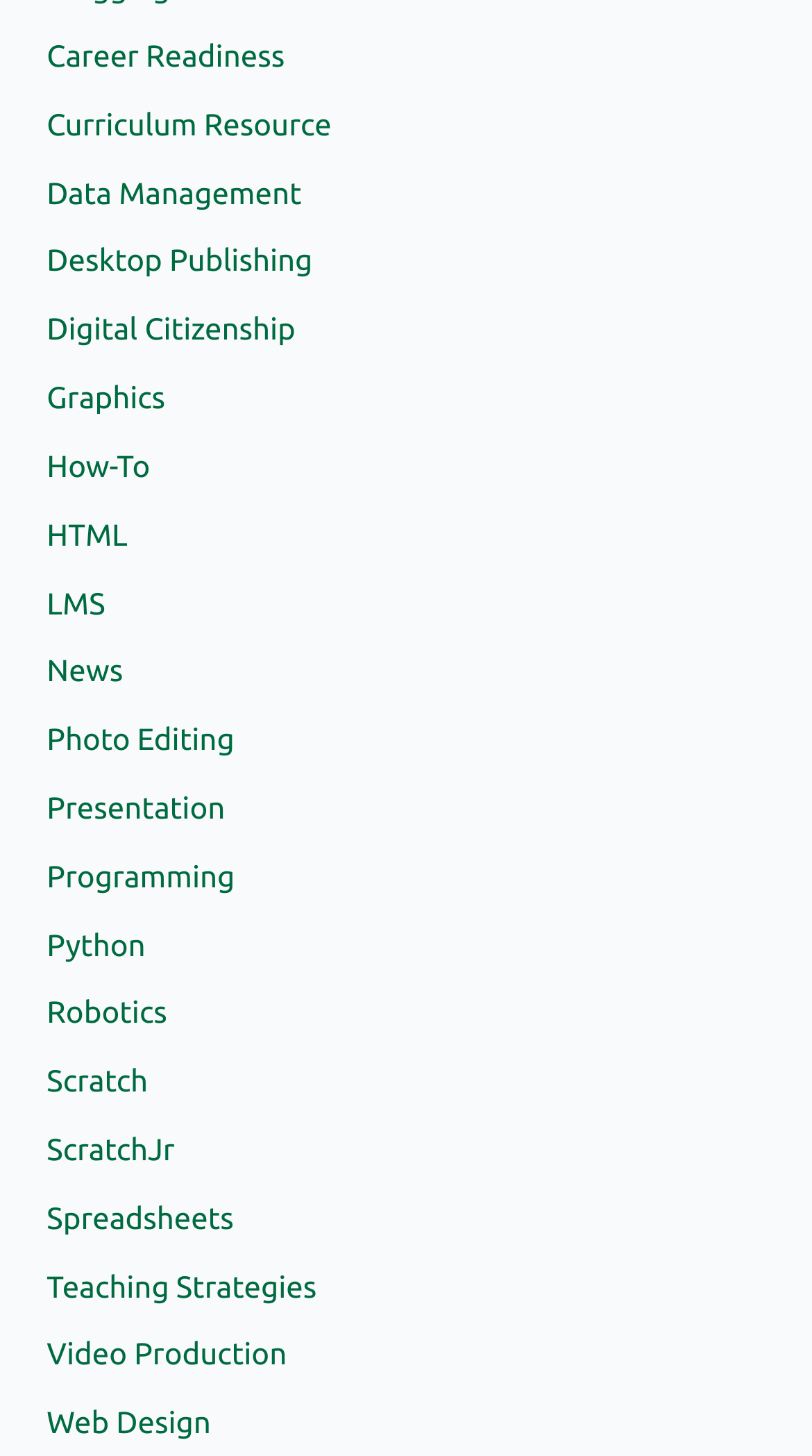Locate the bounding box coordinates of the area where you should click to accomplish the instruction: "Access Graphics resources".

[0.058, 0.26, 0.204, 0.285]